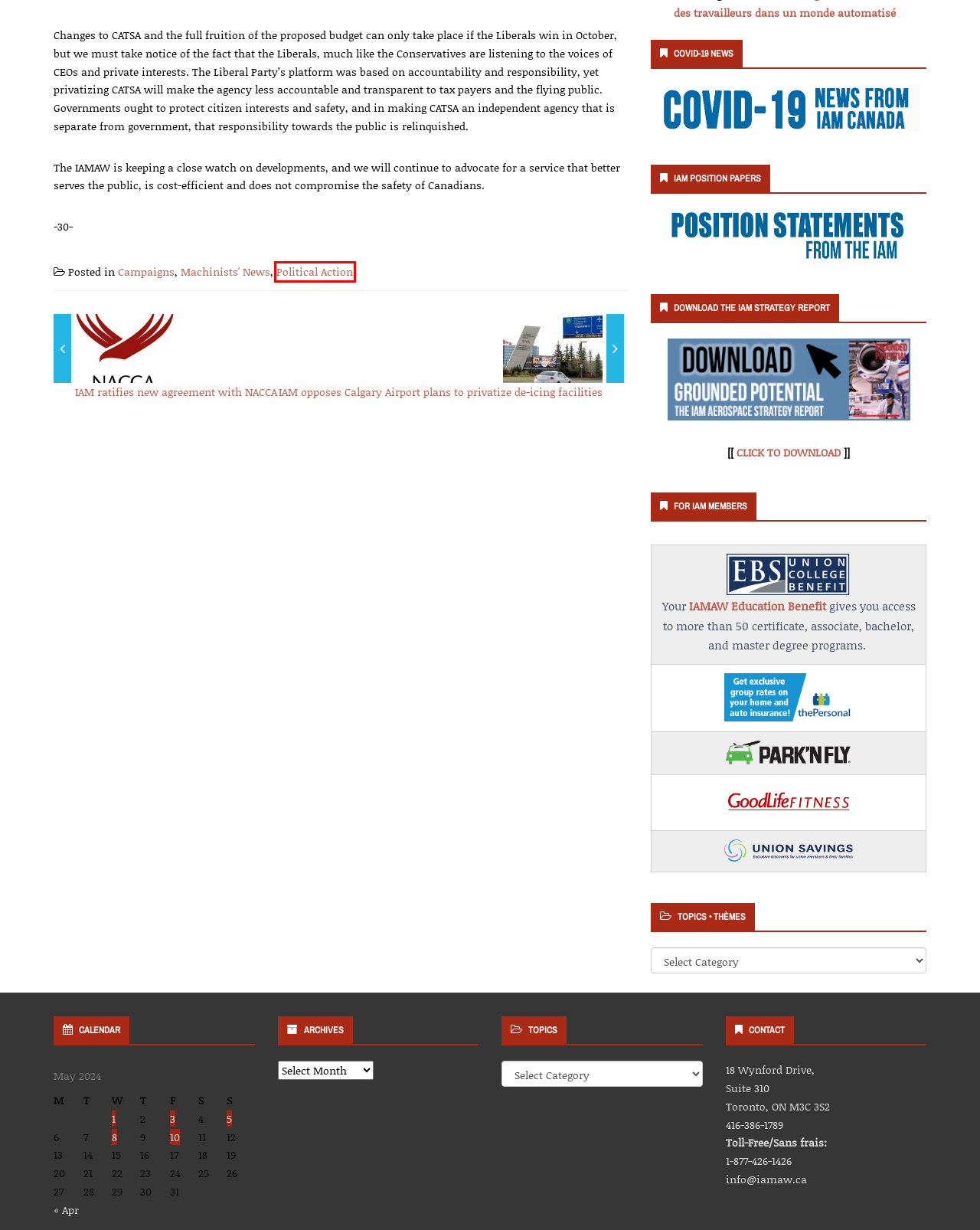Review the screenshot of a webpage that includes a red bounding box. Choose the most suitable webpage description that matches the new webpage after clicking the element within the red bounding box. Here are the candidates:
A. Union Savings – IAMAW
B. IAMAW Education Benefit – IAMAW
C. April 2024 – IAMAW
D. IAM ratifies new agreement with NACCA – IAMAW
E. Exportable Quoter | The Personal
F. Political Action – IAMAW
G. IAM opposes Calgary Airport plans to privatize de-icing facilities – IAMAW
H. GoodLife Fitness – IAMAW

F